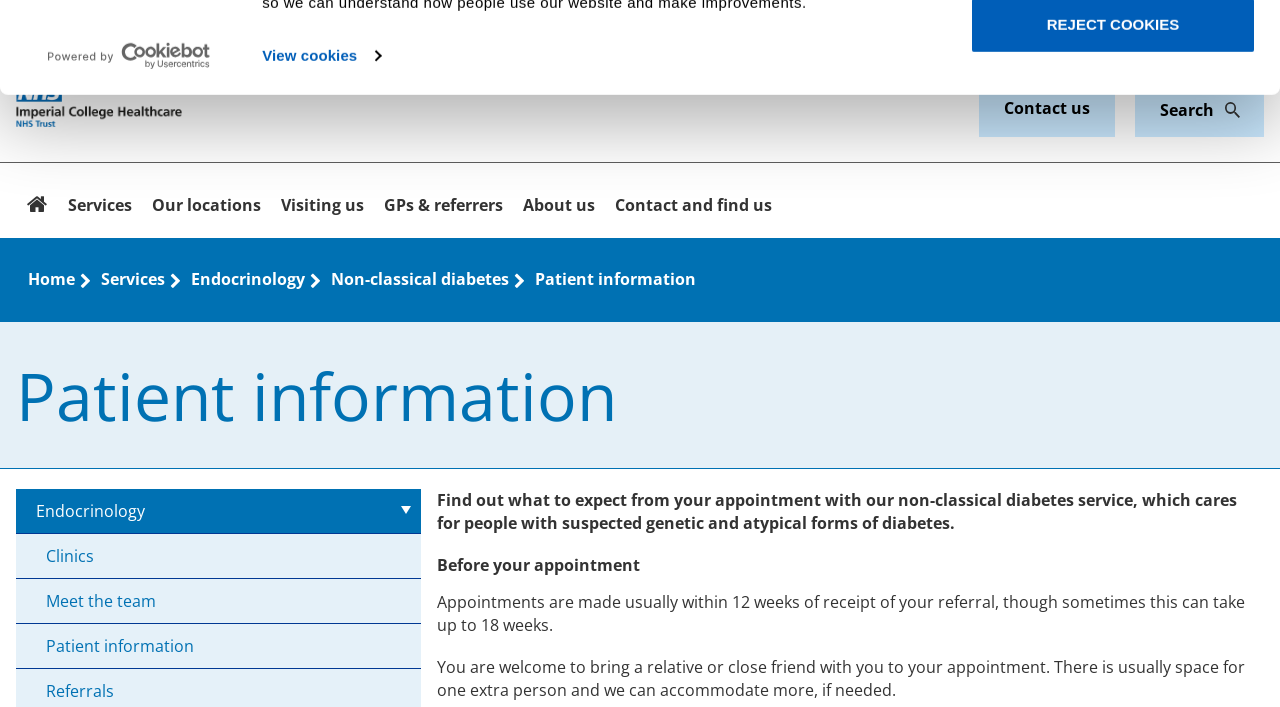Provide a short answer using a single word or phrase for the following question: 
Can I bring someone with me to my appointment?

Yes